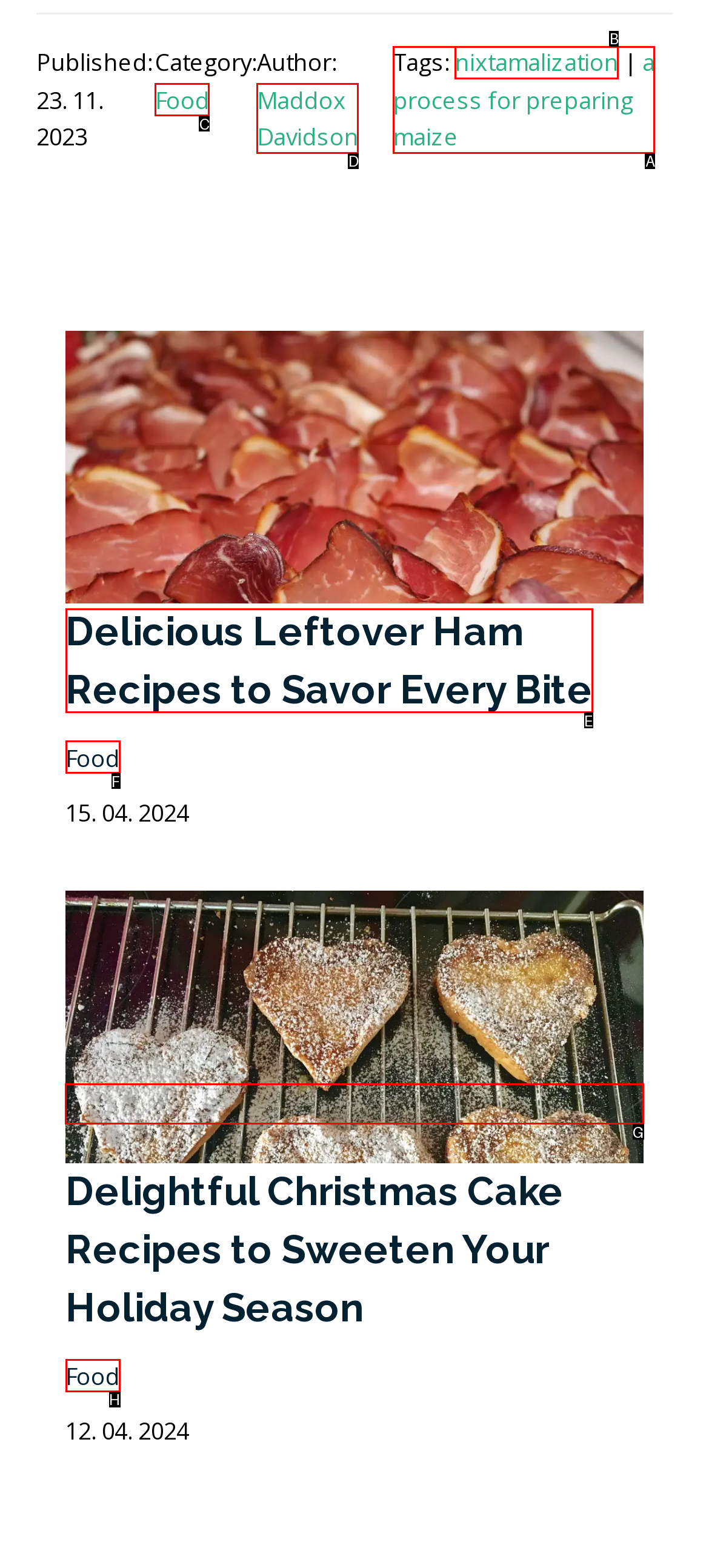Tell me the correct option to click for this task: View the 'Christmas Cake Recipes' article
Write down the option's letter from the given choices.

G